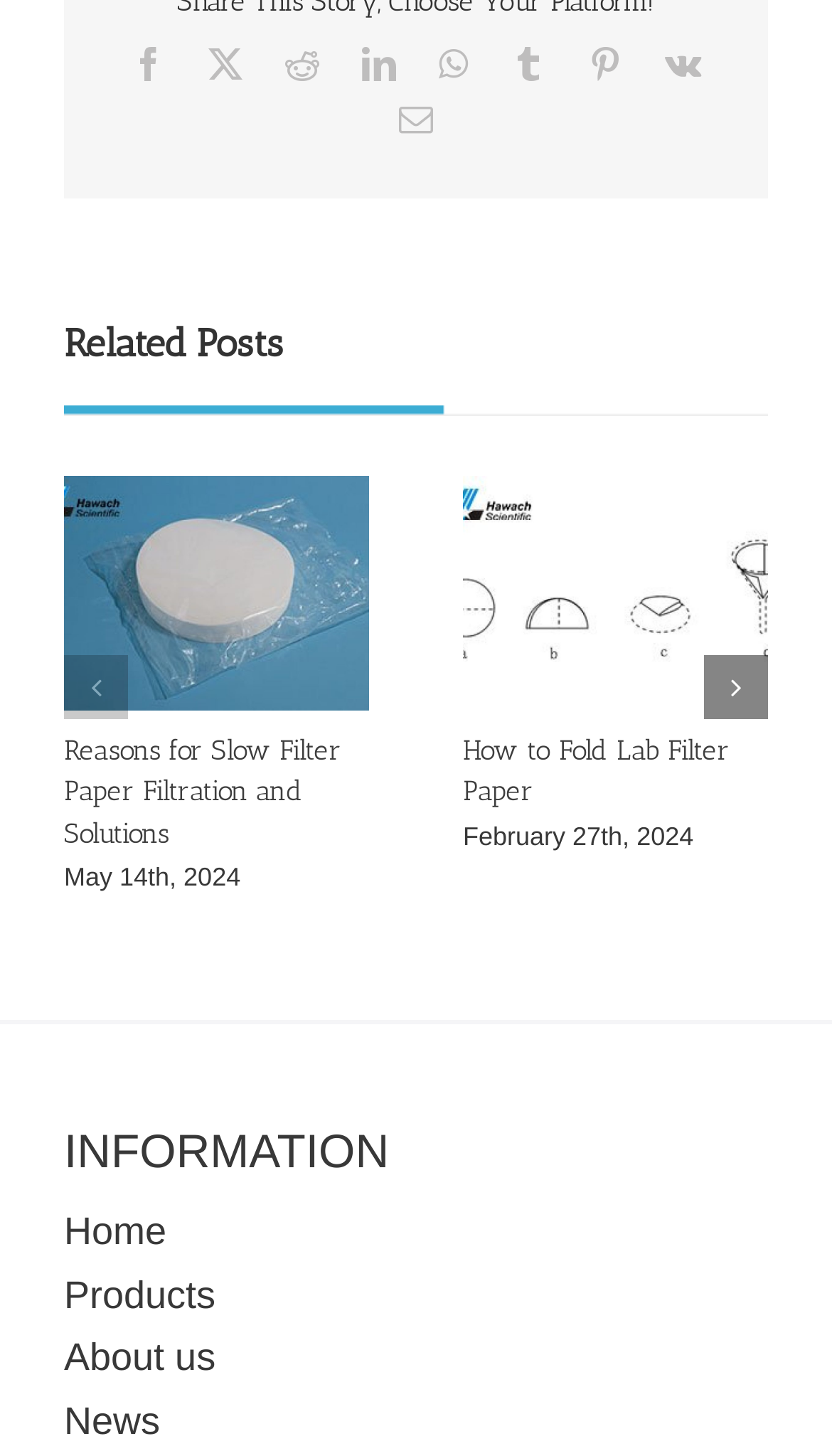Determine the bounding box coordinates of the UI element described by: "News".

[0.077, 0.961, 0.192, 0.991]